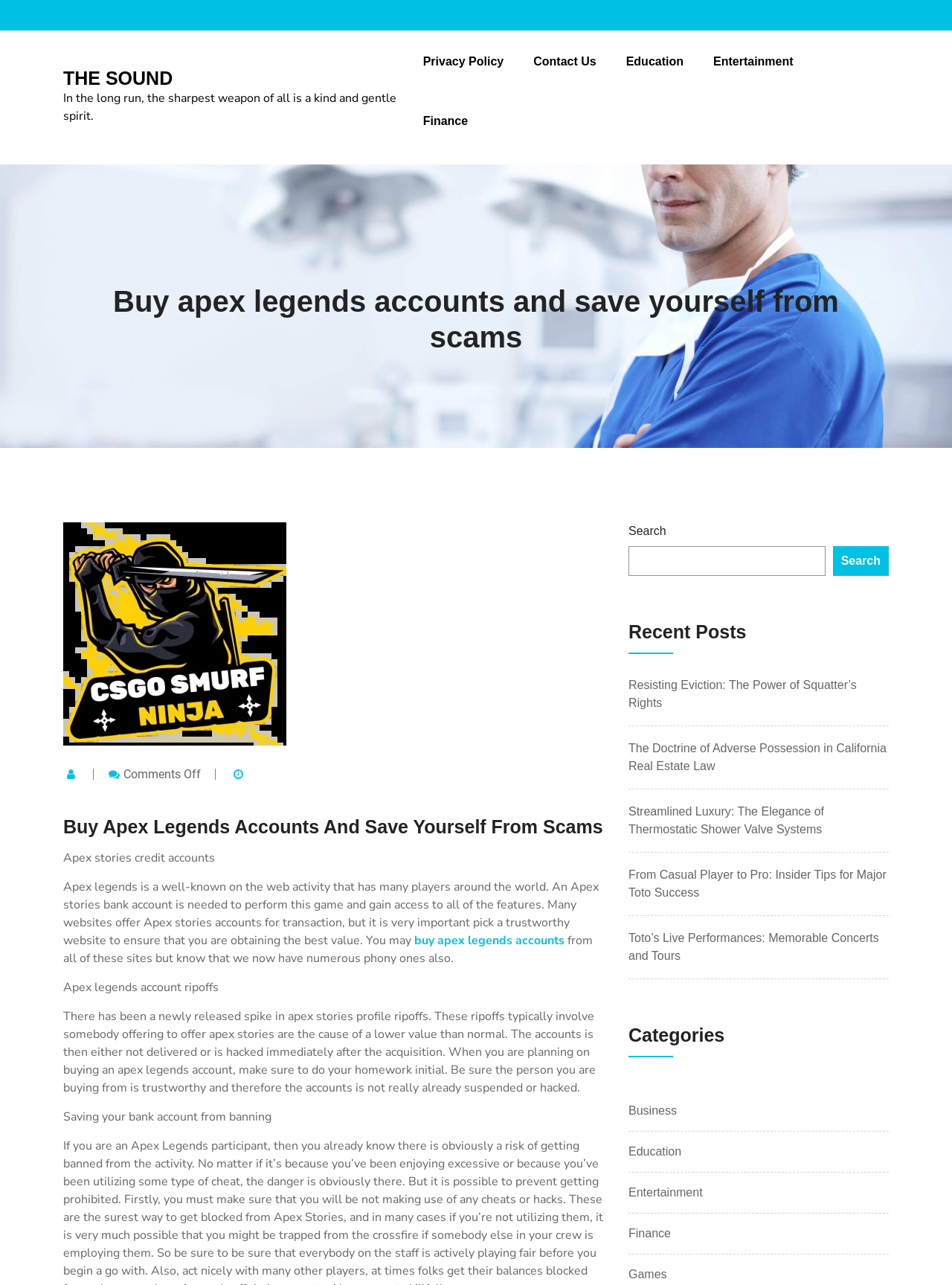Using the element description: "Register here", determine the bounding box coordinates. The coordinates should be in the format [left, top, right, bottom], with values between 0 and 1.

None